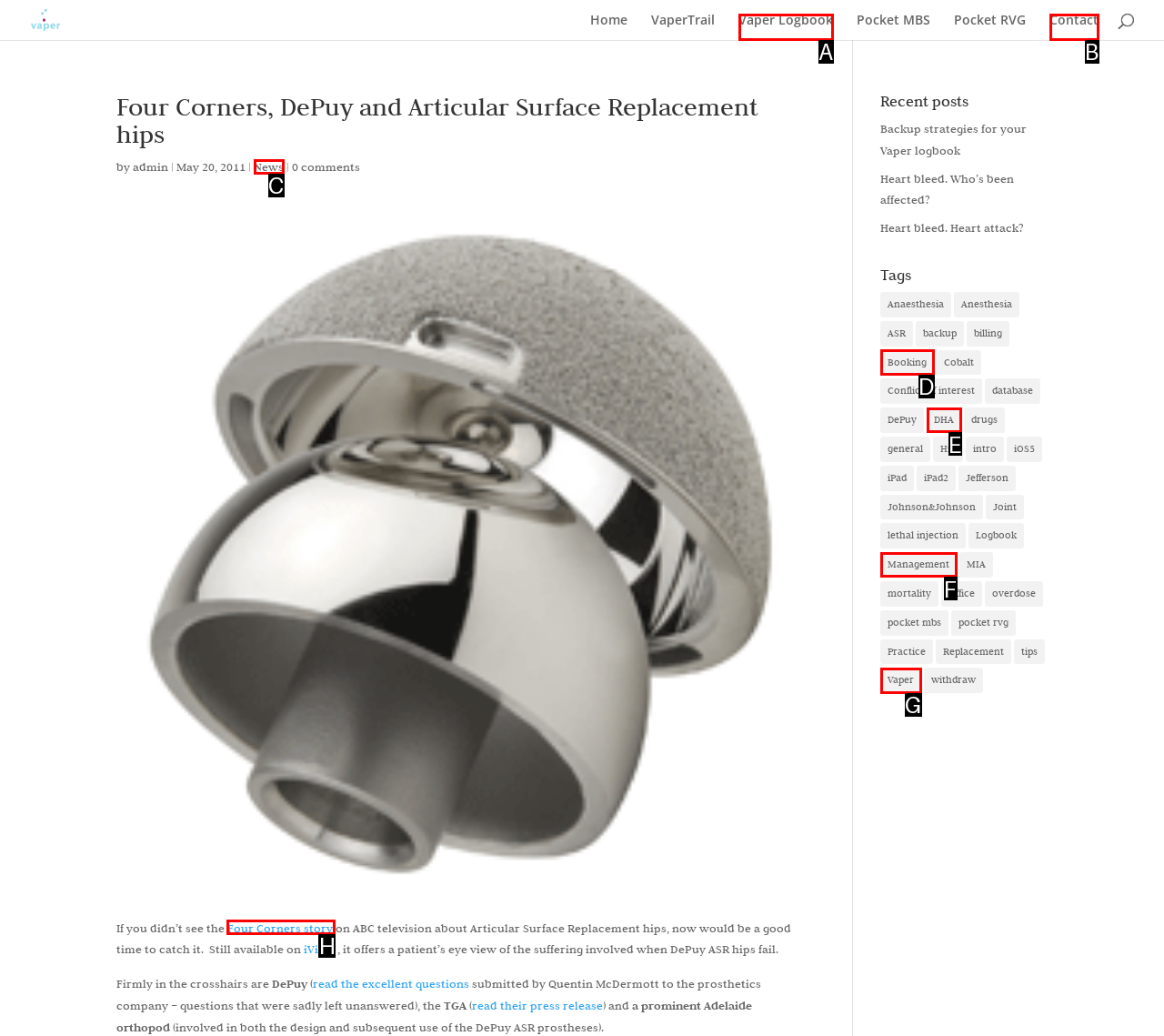Tell me which option I should click to complete the following task: Read the 'Four Corners story' on ABC television Answer with the option's letter from the given choices directly.

H